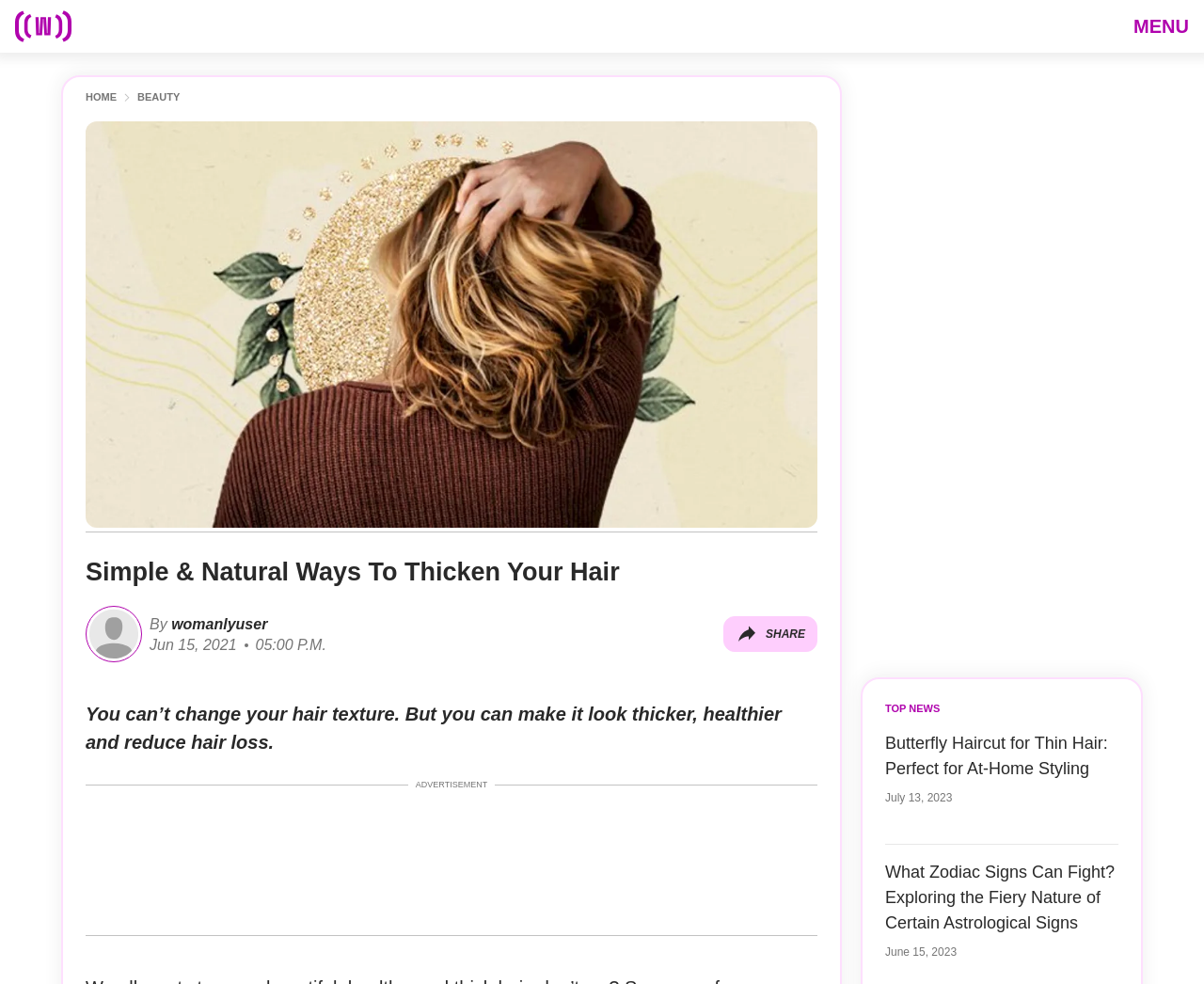Given the element description Beauty, predict the bounding box coordinates for the UI element in the webpage screenshot. The format should be (top-left x, top-left y, bottom-right x, bottom-right y), and the values should be between 0 and 1.

[0.114, 0.094, 0.149, 0.104]